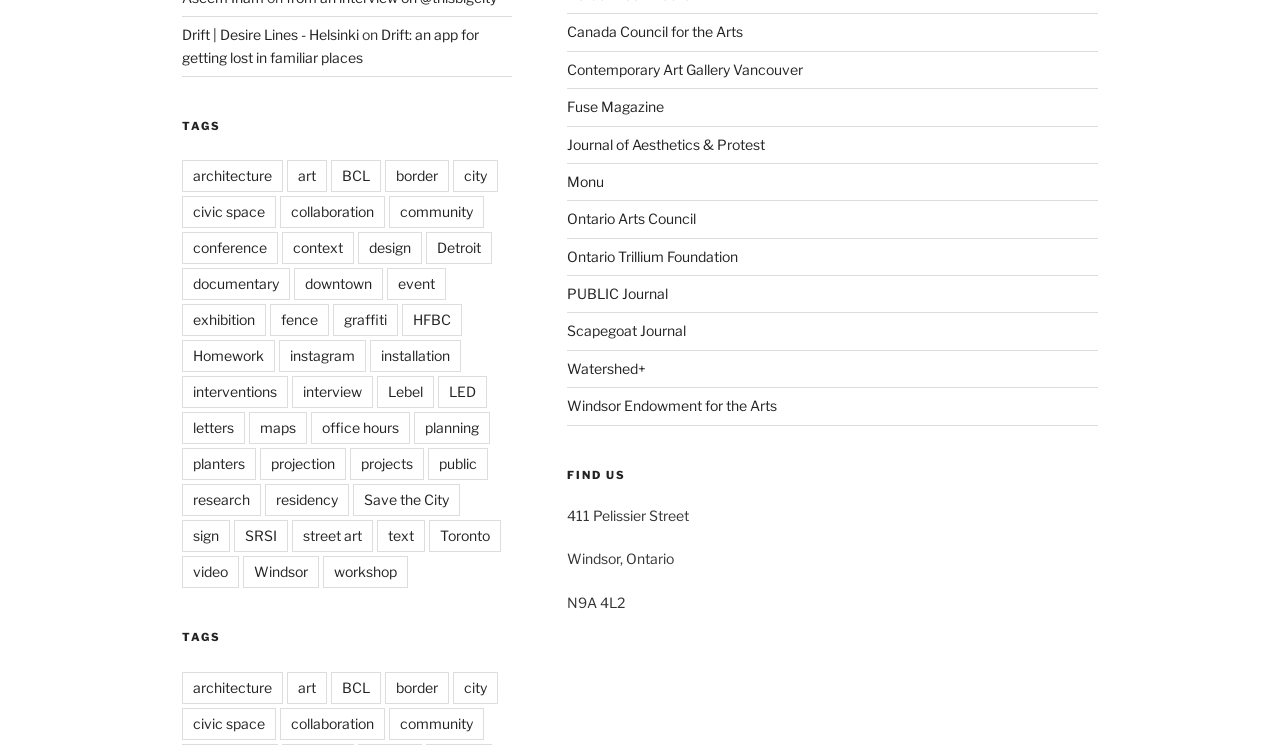What is the postal code of the location mentioned on this webpage?
Kindly offer a detailed explanation using the data available in the image.

I looked for the 'FIND US' heading and found the postal code 'N9A 4L2' listed below the address.